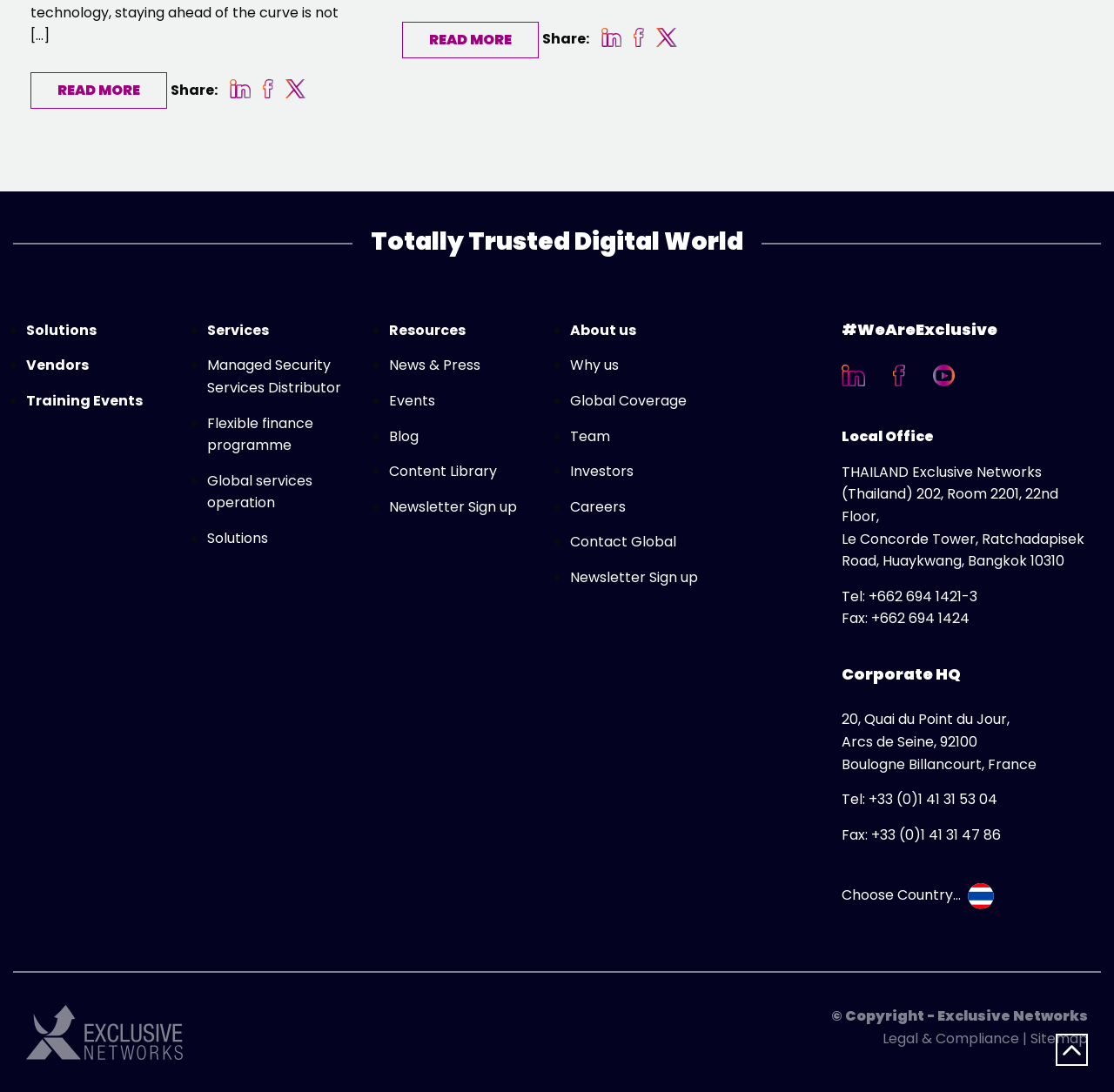Please locate the bounding box coordinates of the element that needs to be clicked to achieve the following instruction: "Click on 'Solutions'". The coordinates should be four float numbers between 0 and 1, i.e., [left, top, right, bottom].

[0.023, 0.293, 0.087, 0.311]